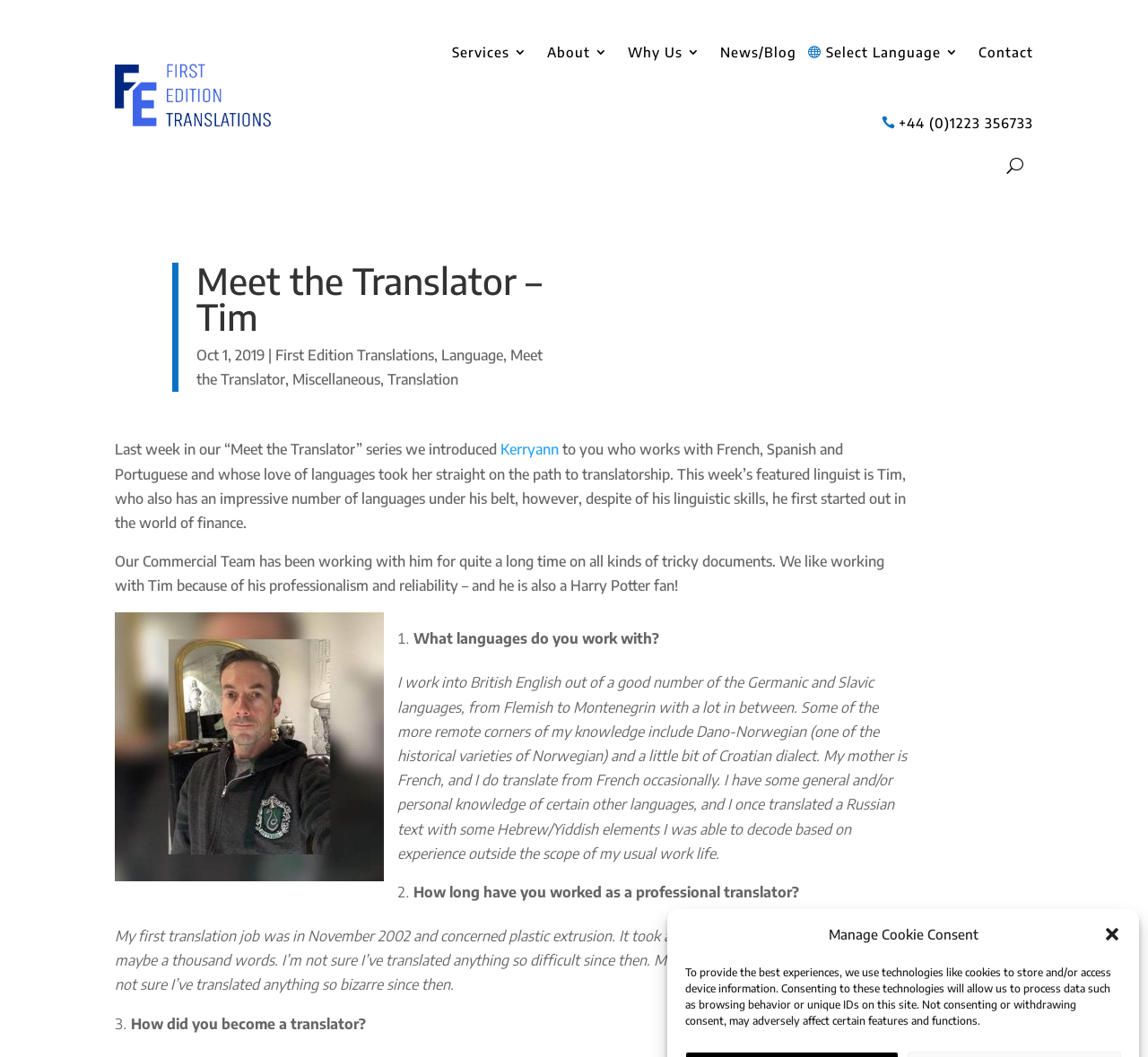Determine the bounding box coordinates of the section I need to click to execute the following instruction: "Contact via phone number". Provide the coordinates as four float numbers between 0 and 1, i.e., [left, top, right, bottom].

[0.776, 0.083, 0.9, 0.149]